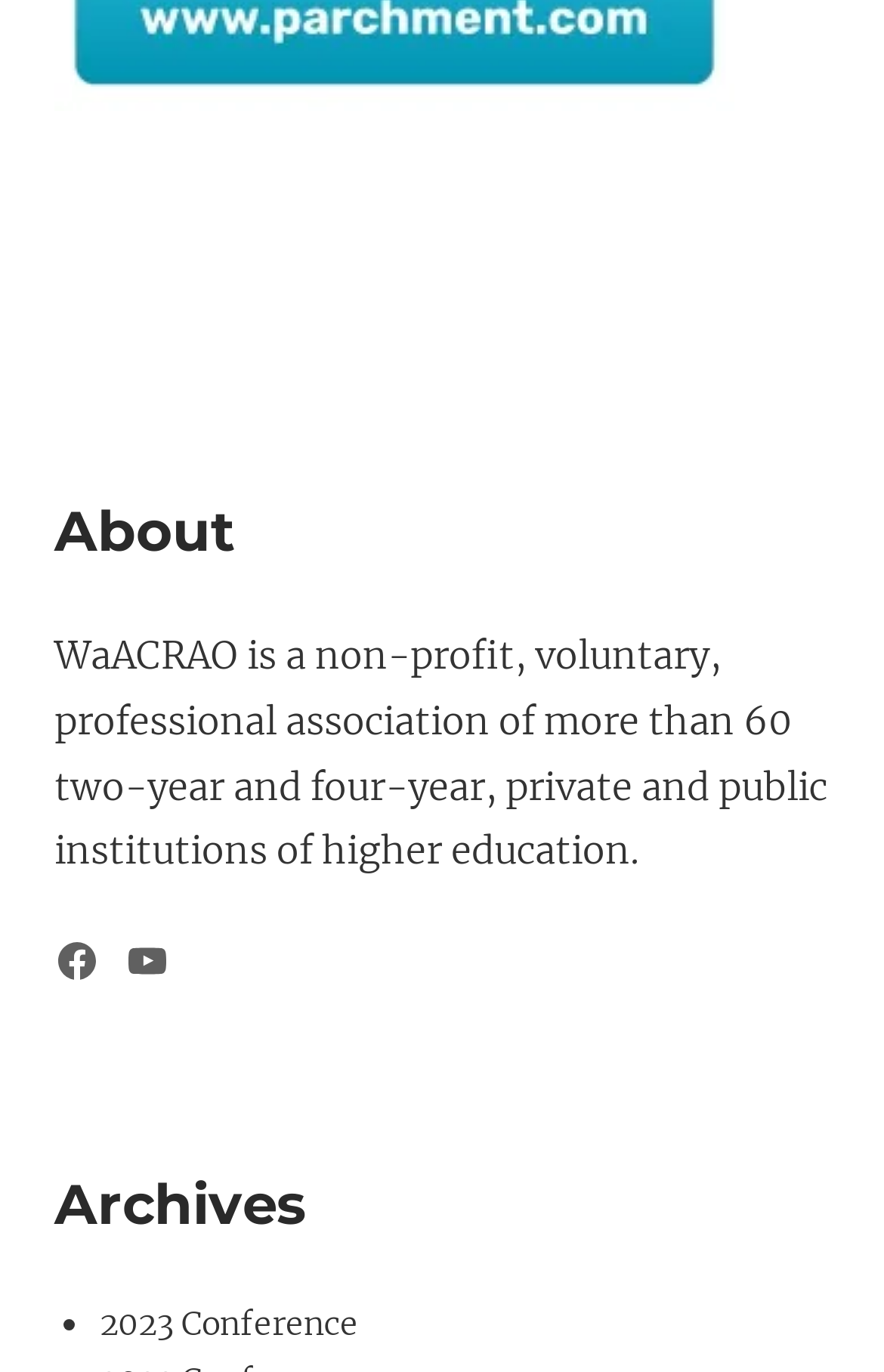Determine the bounding box coordinates of the UI element described by: "Facebook".

[0.062, 0.158, 0.113, 0.191]